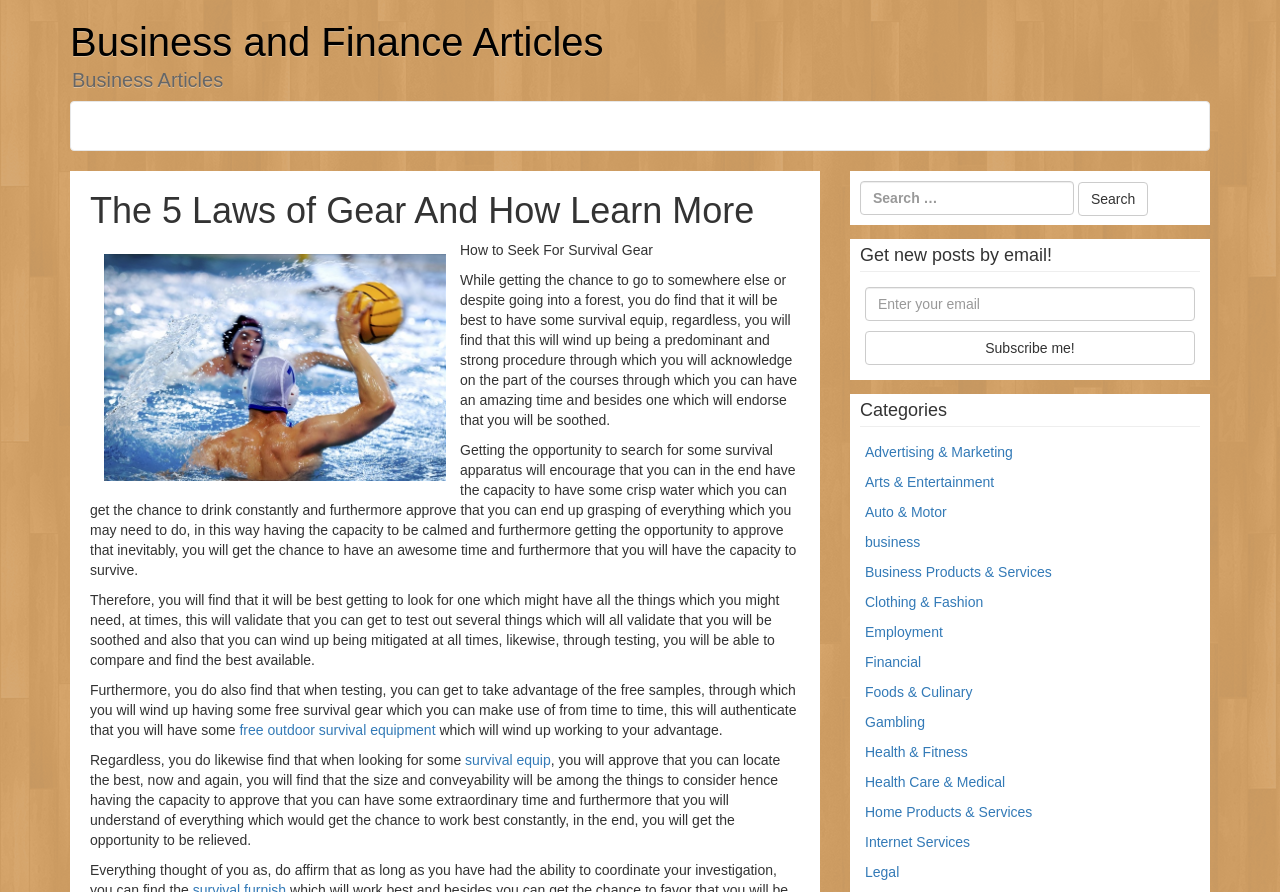Please specify the bounding box coordinates of the element that should be clicked to execute the given instruction: 'Subscribe to new posts by email'. Ensure the coordinates are four float numbers between 0 and 1, expressed as [left, top, right, bottom].

[0.676, 0.371, 0.934, 0.409]